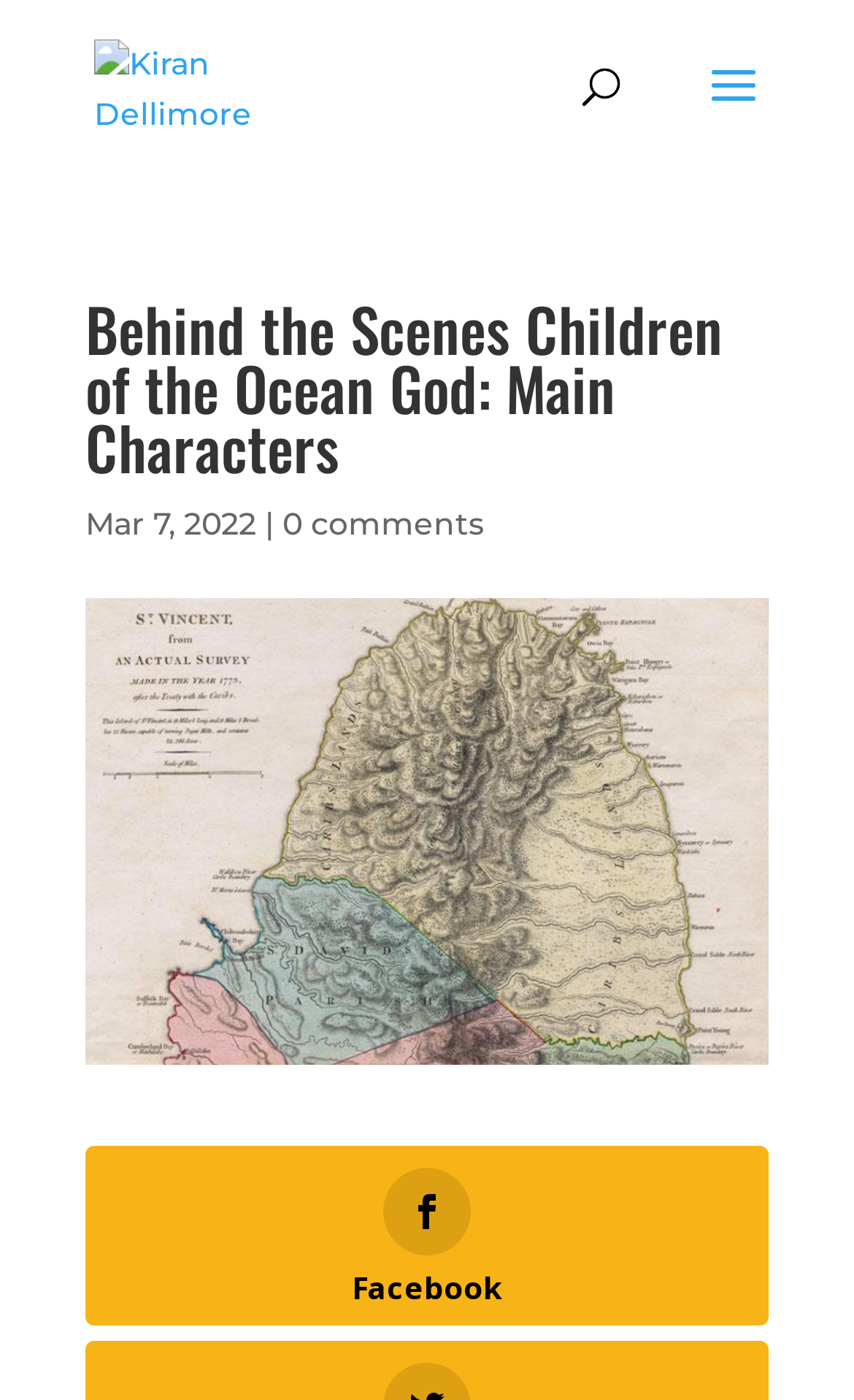What is the author's name?
Examine the webpage screenshot and provide an in-depth answer to the question.

The author's name can be found by looking at the link at the top of the page, which says 'Kiran Dellimore'. This link is likely the author's name because it is prominently displayed and has an associated image.